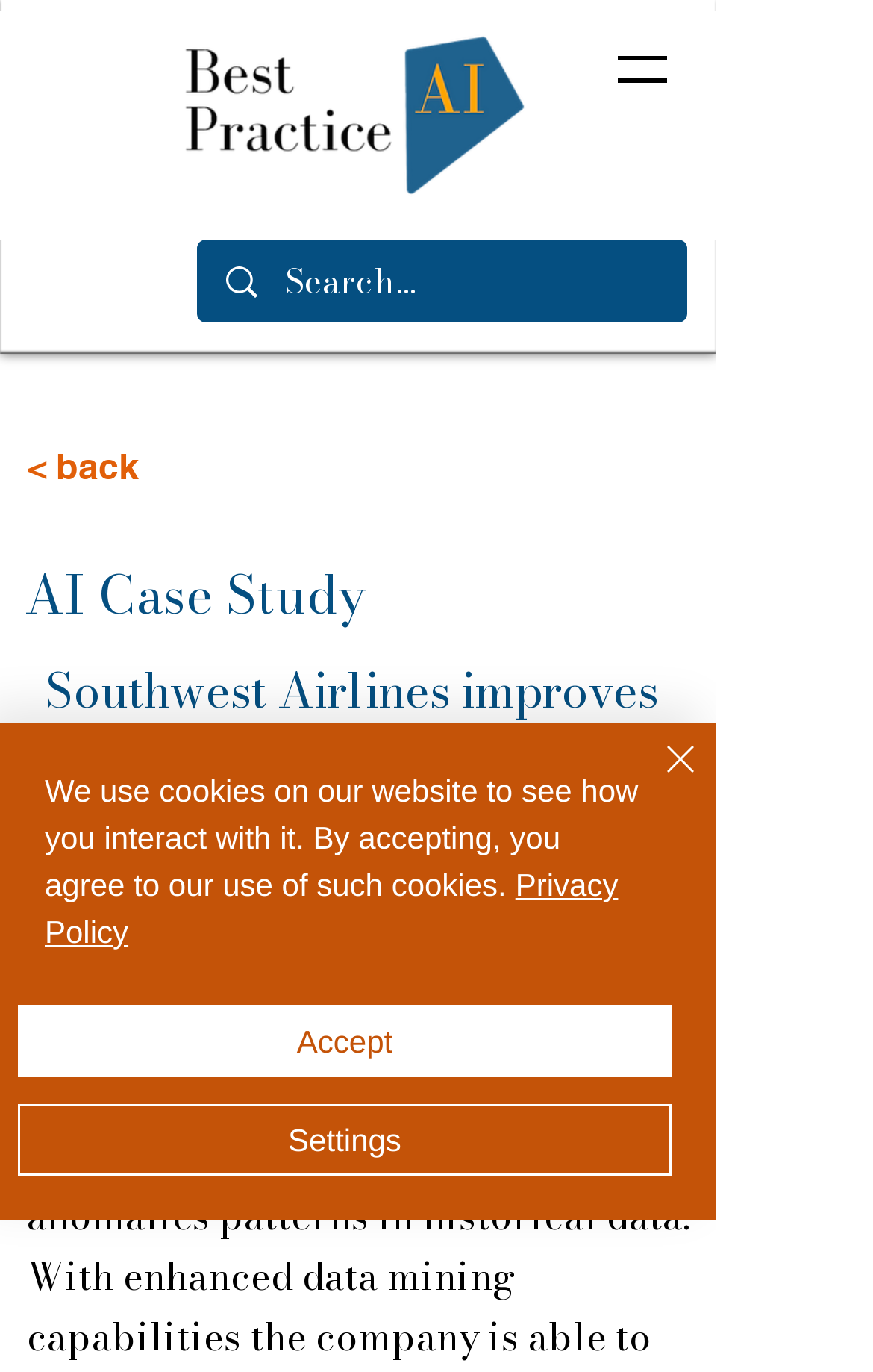Determine the title of the webpage and give its text content.

AI Case Study